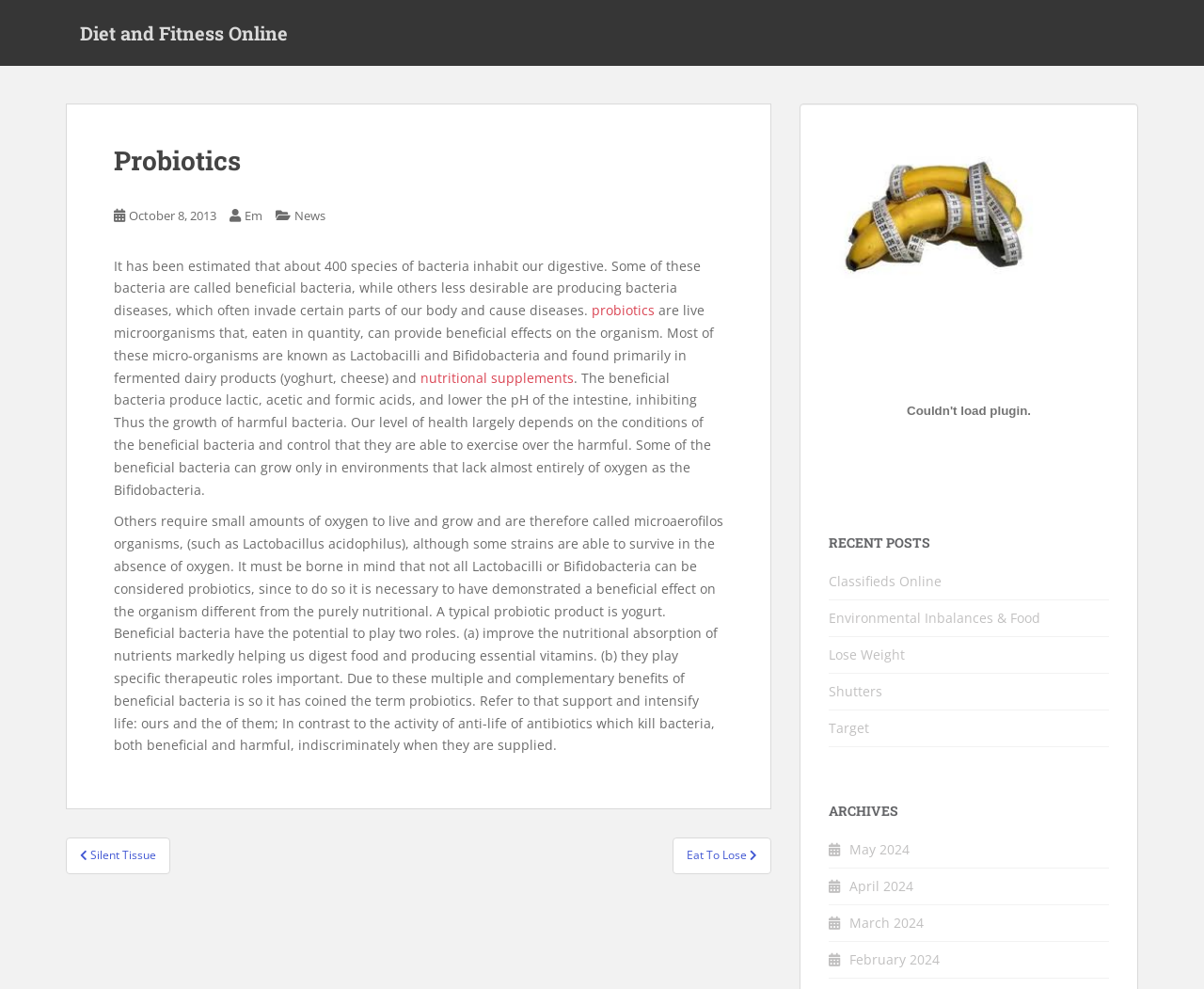How many links are there in the 'Post navigation' section?
Provide a detailed and extensive answer to the question.

The 'Post navigation' section is a child element of the 'navigation' element, and it contains two link elements with text ' Silent Tissue' and 'Eat To Lose '. Therefore, there are two links in the 'Post navigation' section.